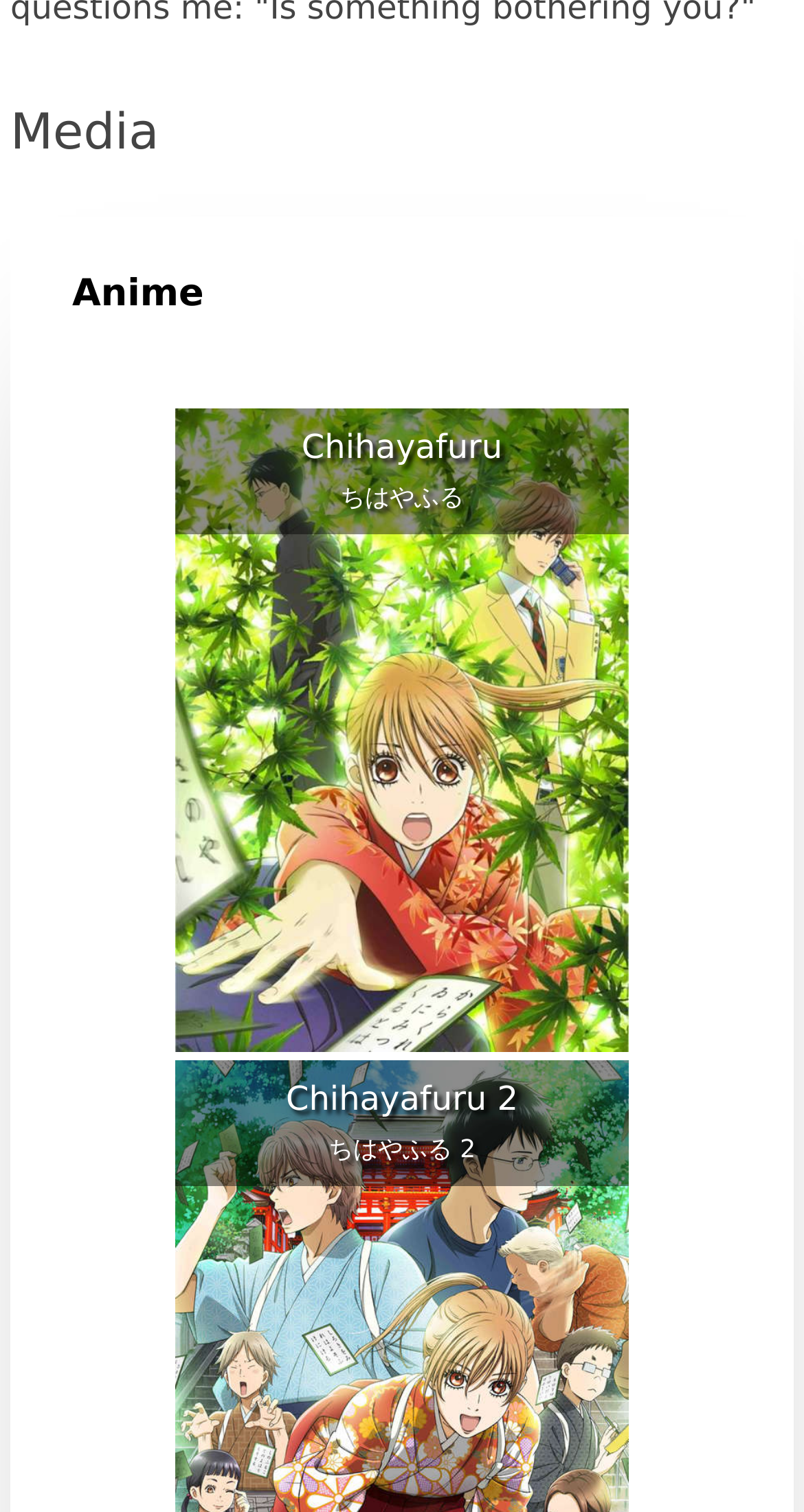Determine the bounding box coordinates for the HTML element mentioned in the following description: "Chihayafuru 2 ちはやふる 2". The coordinates should be a list of four floats ranging from 0 to 1, represented as [left, top, right, bottom].

[0.228, 0.712, 0.772, 0.773]